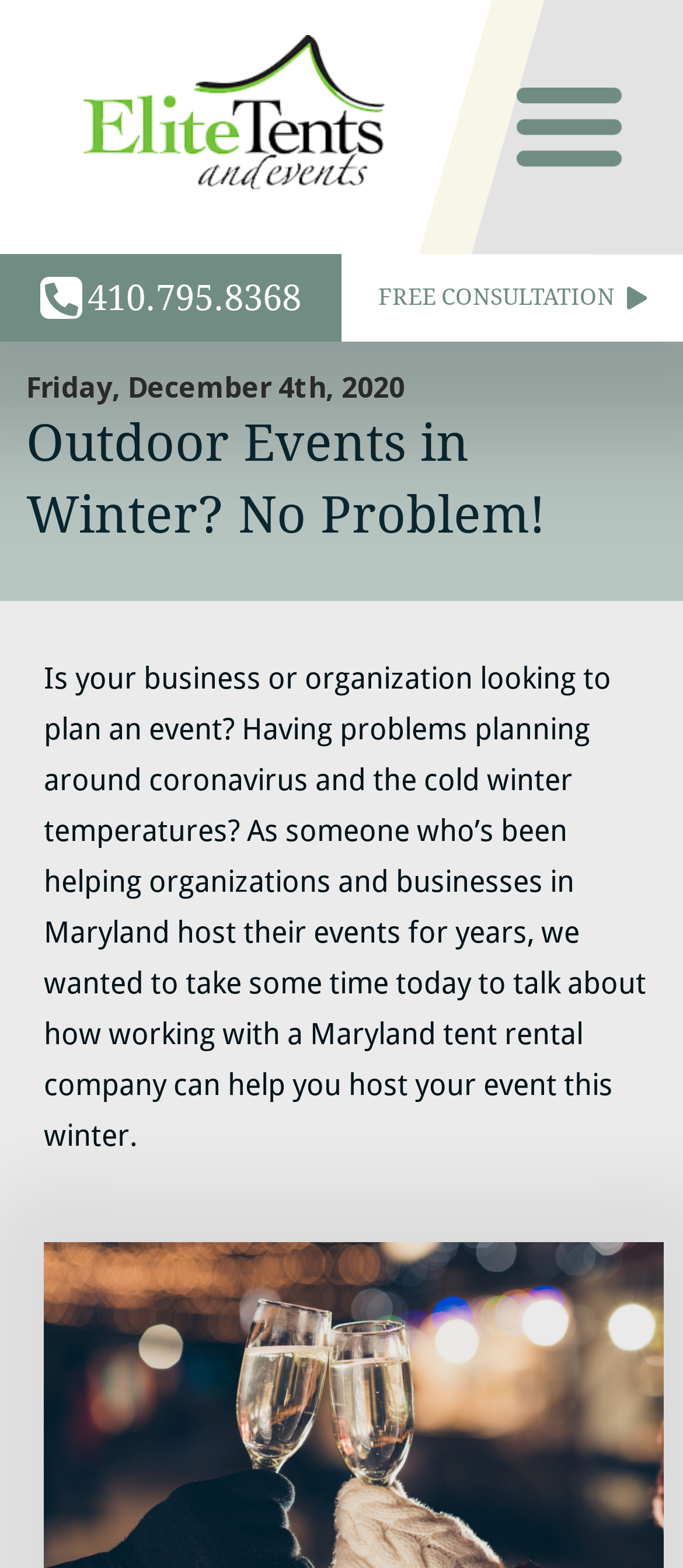Answer this question using a single word or a brief phrase:
What is the call-to-action?

FREE CONSULTATION